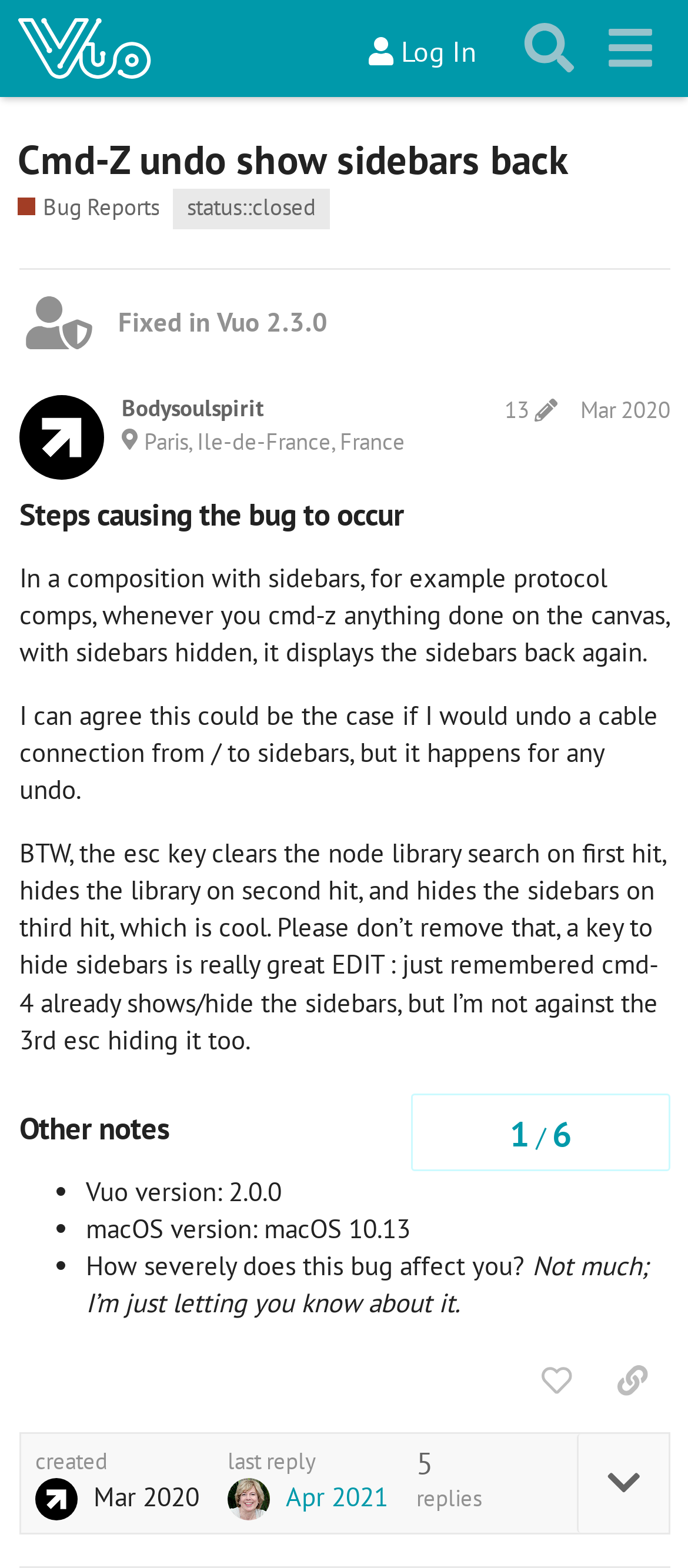Pinpoint the bounding box coordinates of the clickable area needed to execute the instruction: "Copy a link to this post to clipboard". The coordinates should be specified as four float numbers between 0 and 1, i.e., [left, top, right, bottom].

[0.864, 0.86, 0.974, 0.902]